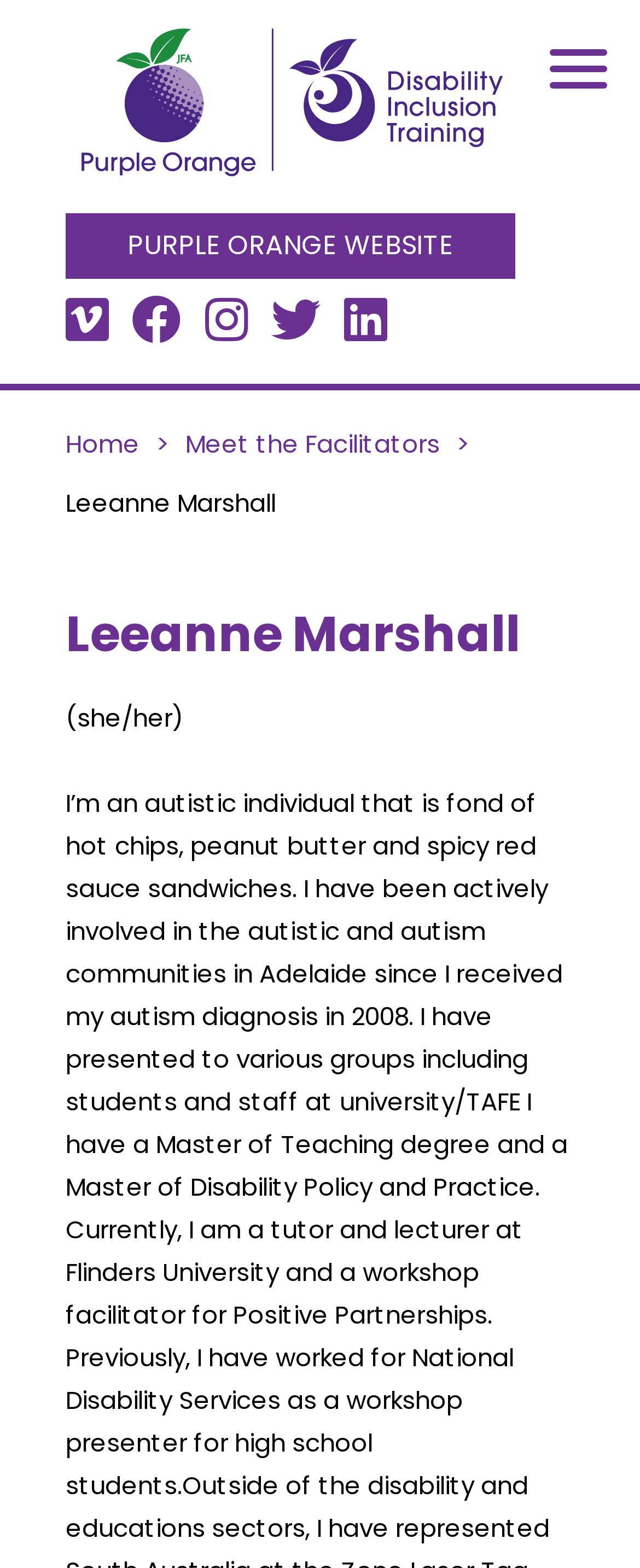Provide the bounding box coordinates of the area you need to click to execute the following instruction: "search for something".

None